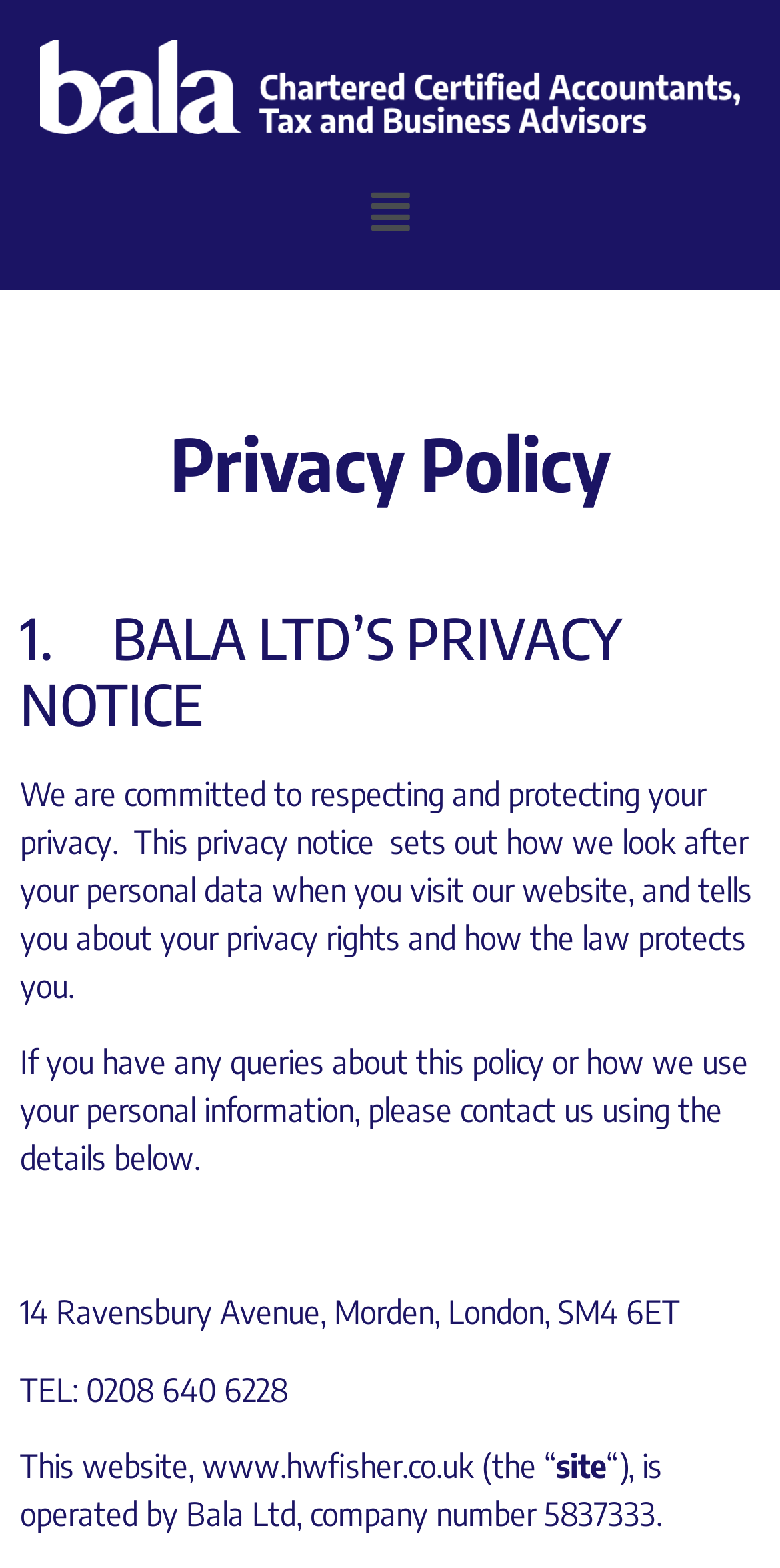Provide your answer in a single word or phrase: 
What is the company operating this website?

Bala Ltd